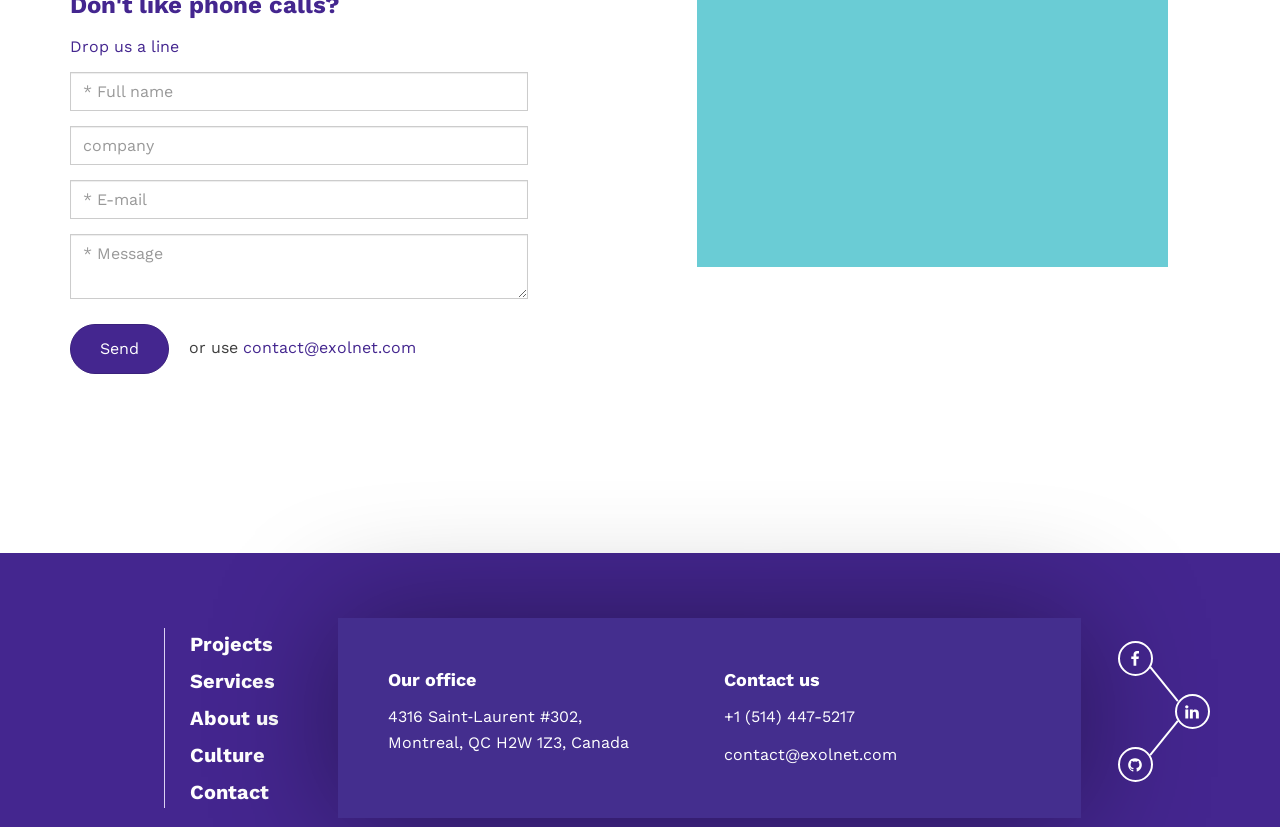What is the company name? Refer to the image and provide a one-word or short phrase answer.

eXolnet